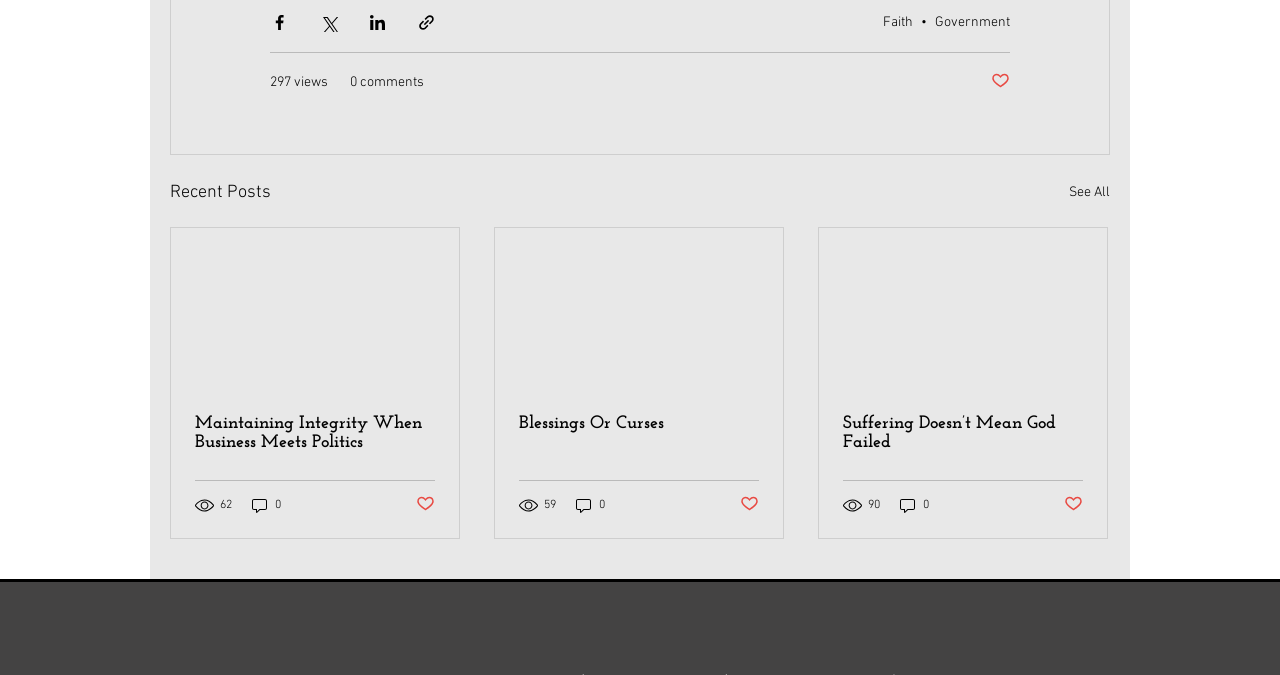Use the details in the image to answer the question thoroughly: 
What is the purpose of the buttons at the top?

The buttons at the top, including 'Share via Facebook', 'Share via Twitter', 'Share via LinkedIn', and 'Share via link', are used to share posts on different social media platforms or via a link.